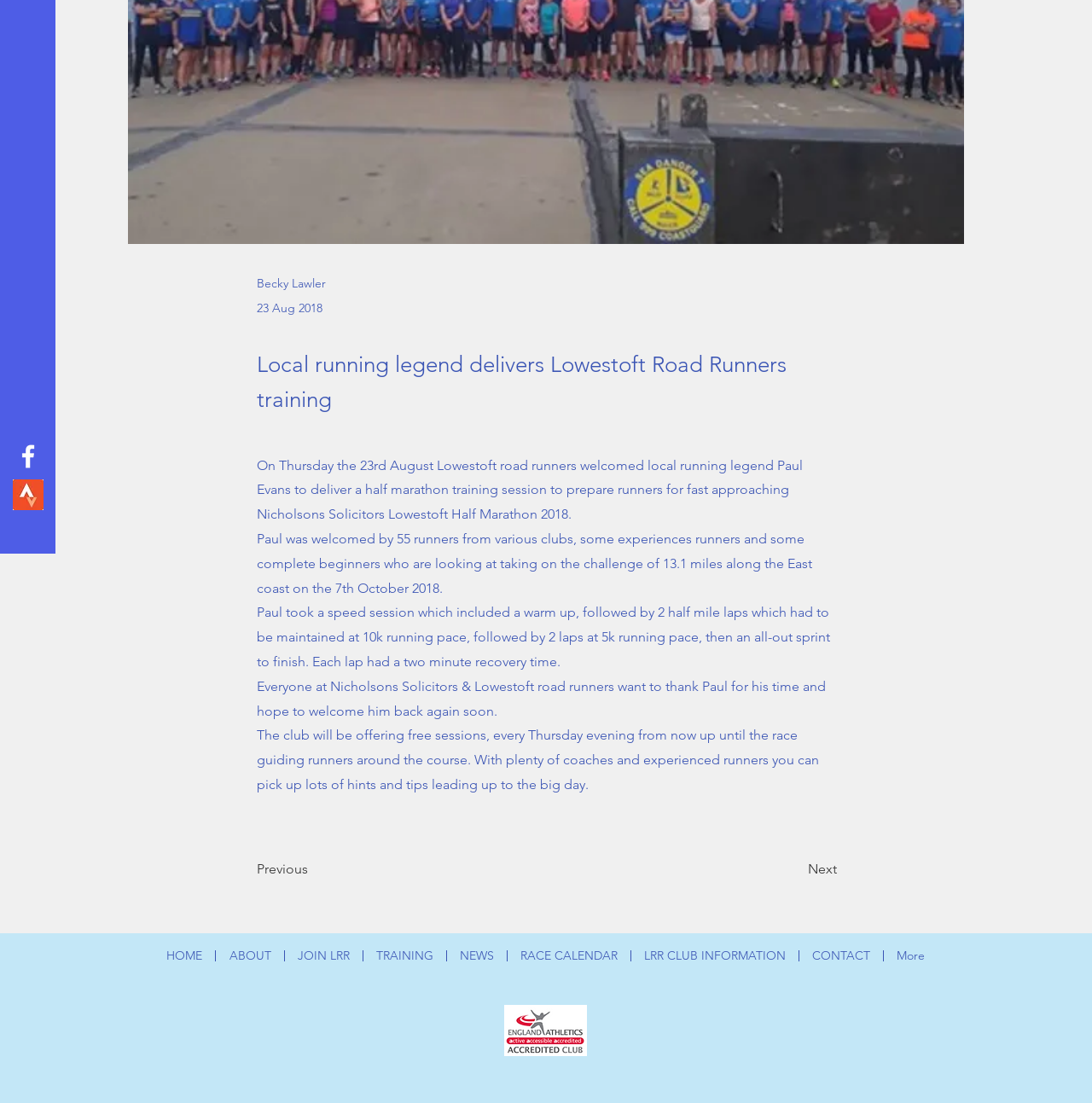Identify and provide the bounding box coordinates of the UI element described: "JOIN LRR". The coordinates should be formatted as [left, top, right, bottom], with each number being a float between 0 and 1.

[0.26, 0.861, 0.332, 0.871]